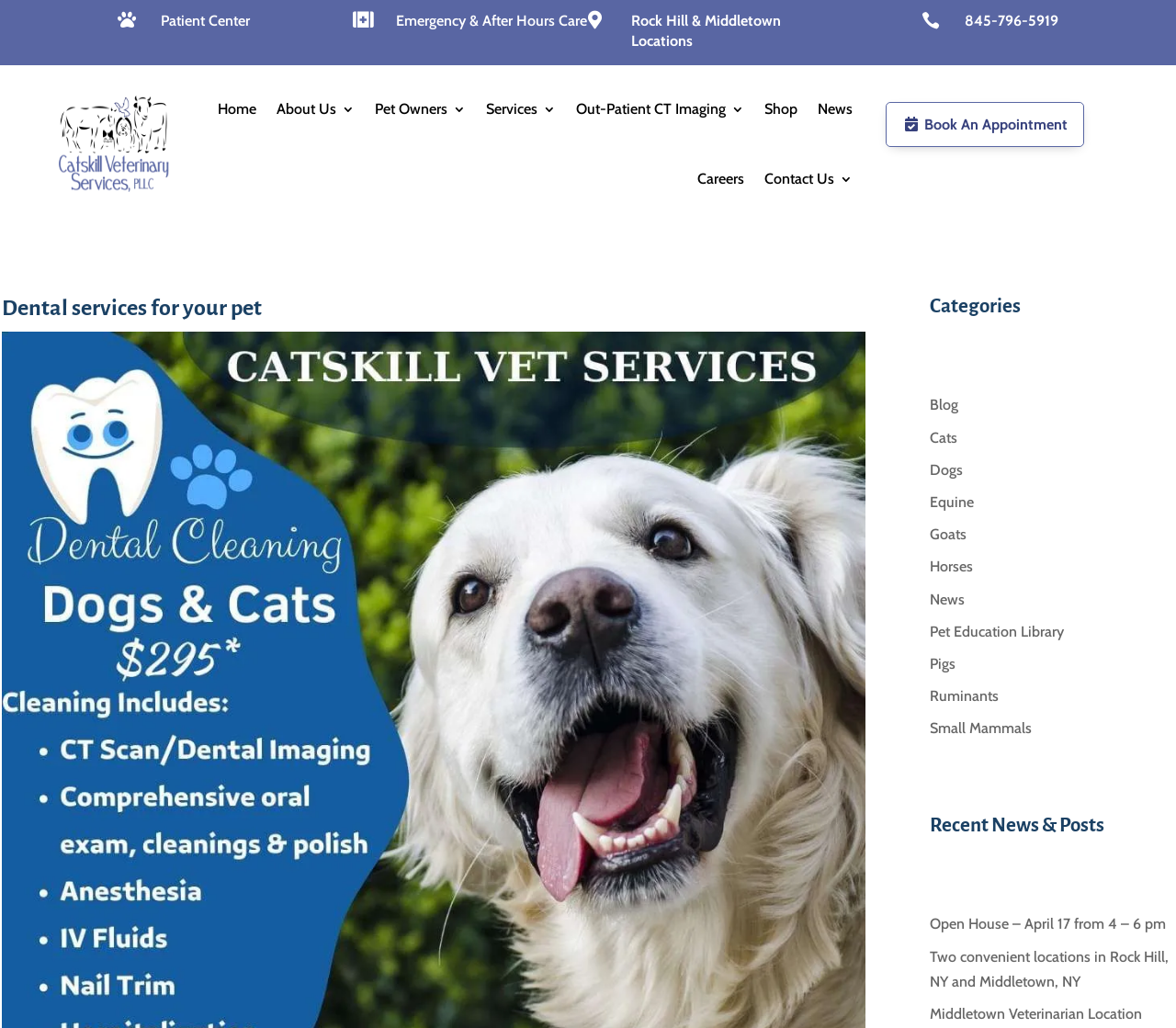Locate the bounding box coordinates of the element that should be clicked to execute the following instruction: "Read recent news and posts".

[0.791, 0.791, 0.999, 0.824]